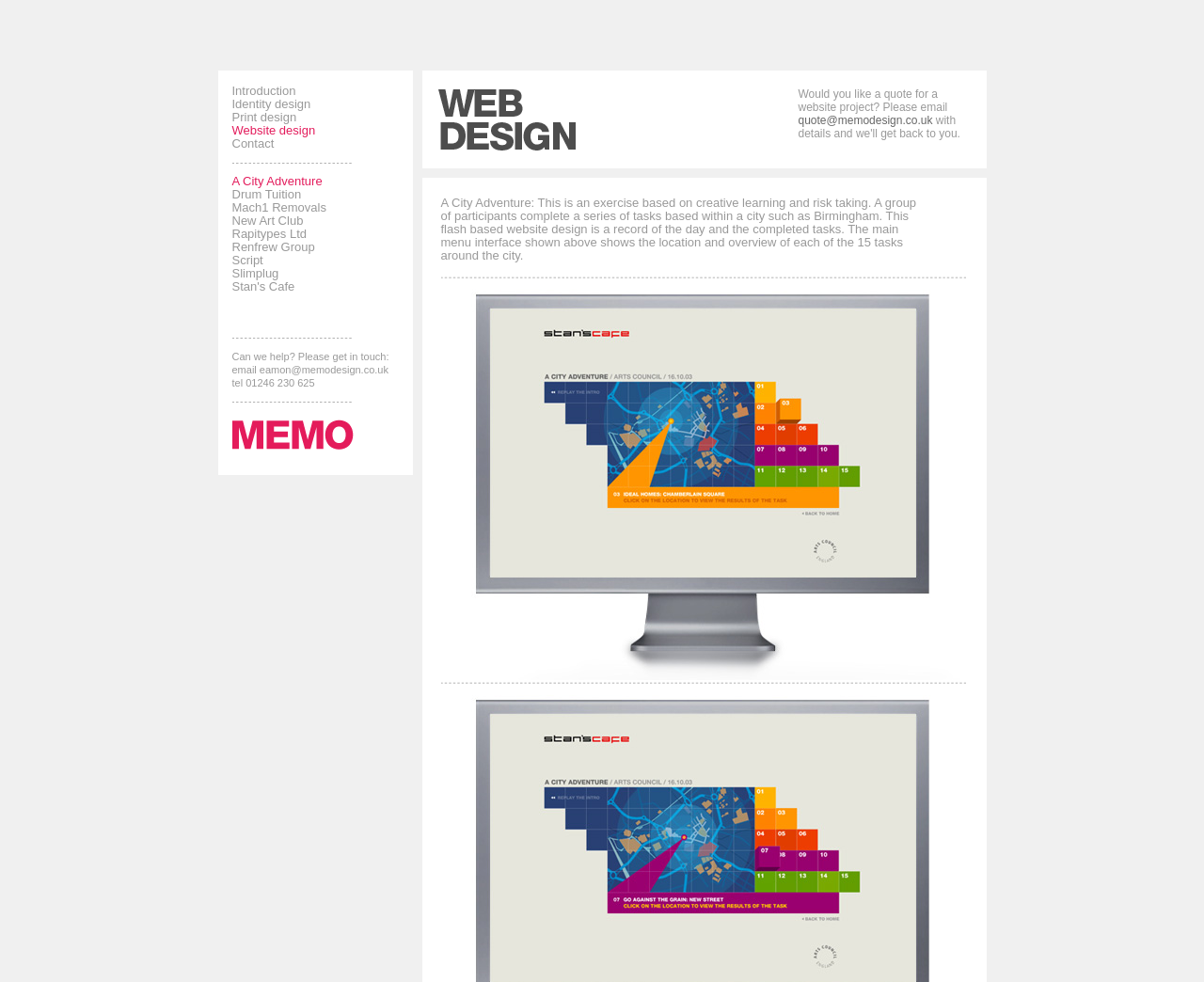Find the bounding box coordinates of the clickable area required to complete the following action: "Click Introduction".

[0.193, 0.085, 0.246, 0.1]